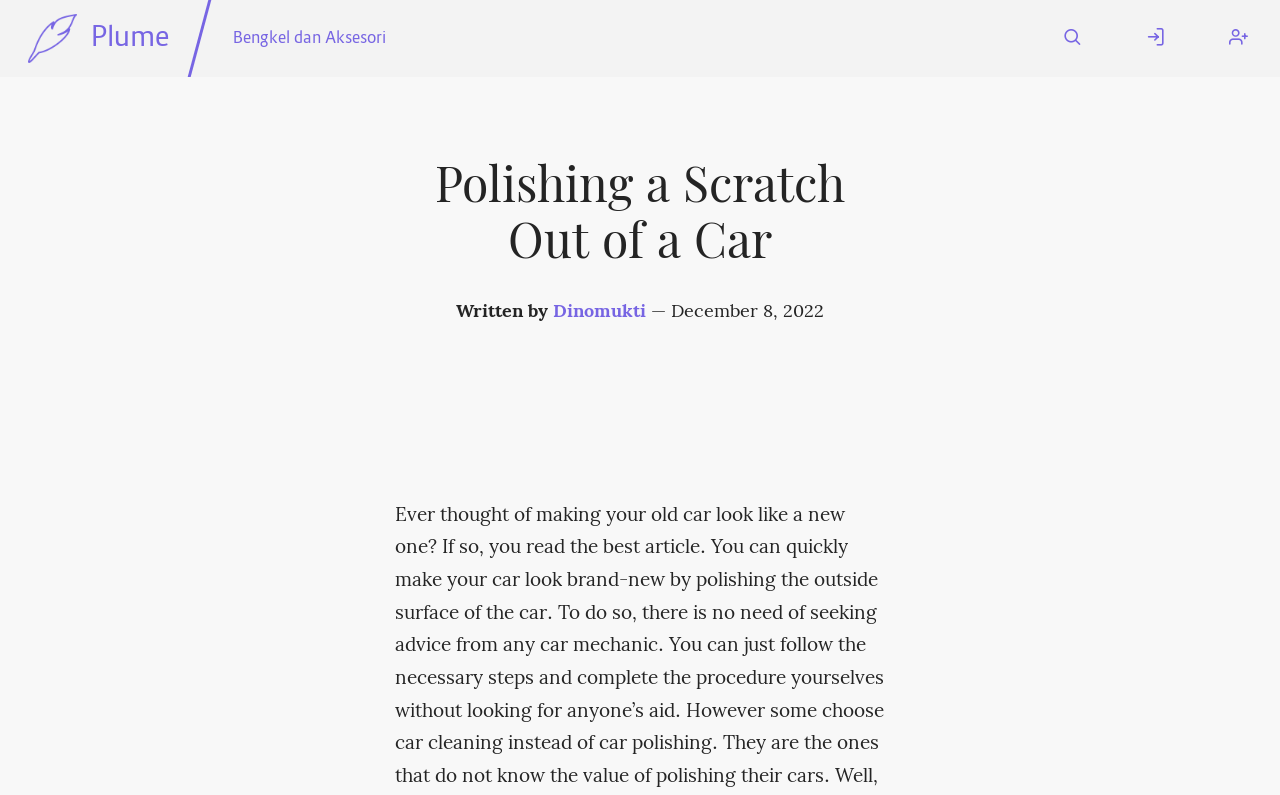How many links are in the menu?
Examine the image and give a concise answer in one word or a short phrase.

4